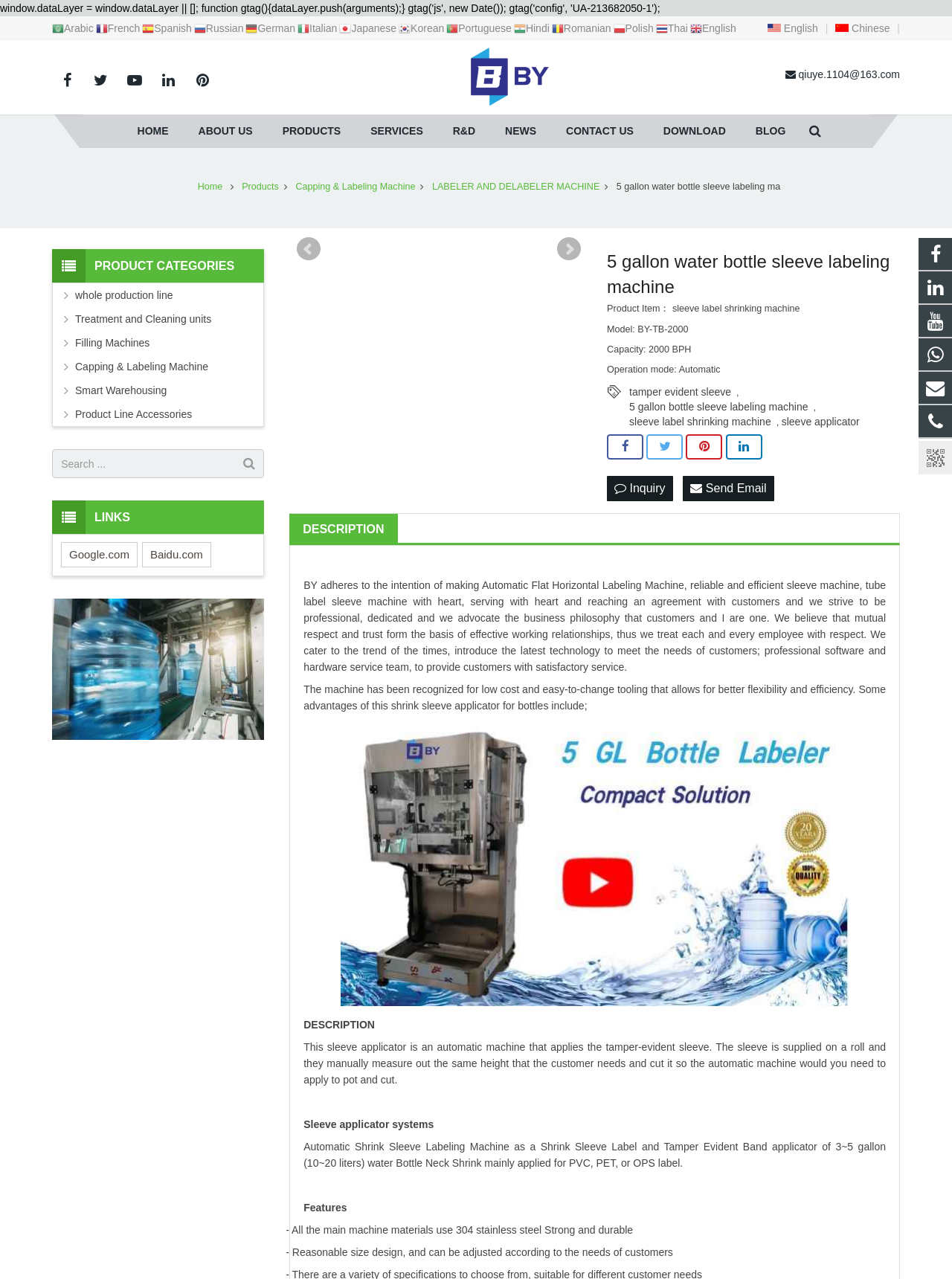Extract the primary headline from the webpage and present its text.

5 gallon water bottle sleeve labeling machine